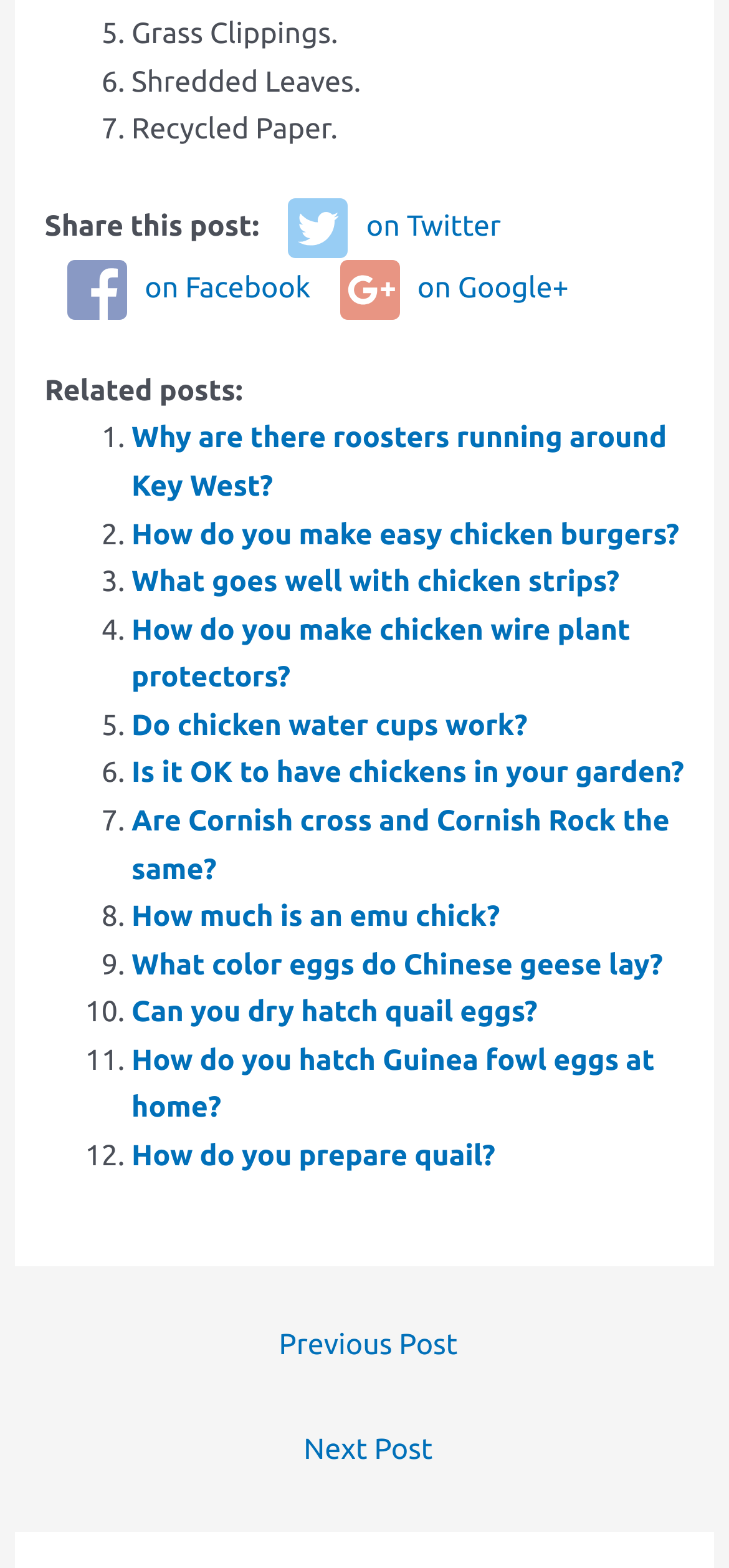Determine the bounding box coordinates of the section I need to click to execute the following instruction: "Read related post about How do you make easy chicken burgers?". Provide the coordinates as four float numbers between 0 and 1, i.e., [left, top, right, bottom].

[0.18, 0.33, 0.932, 0.35]